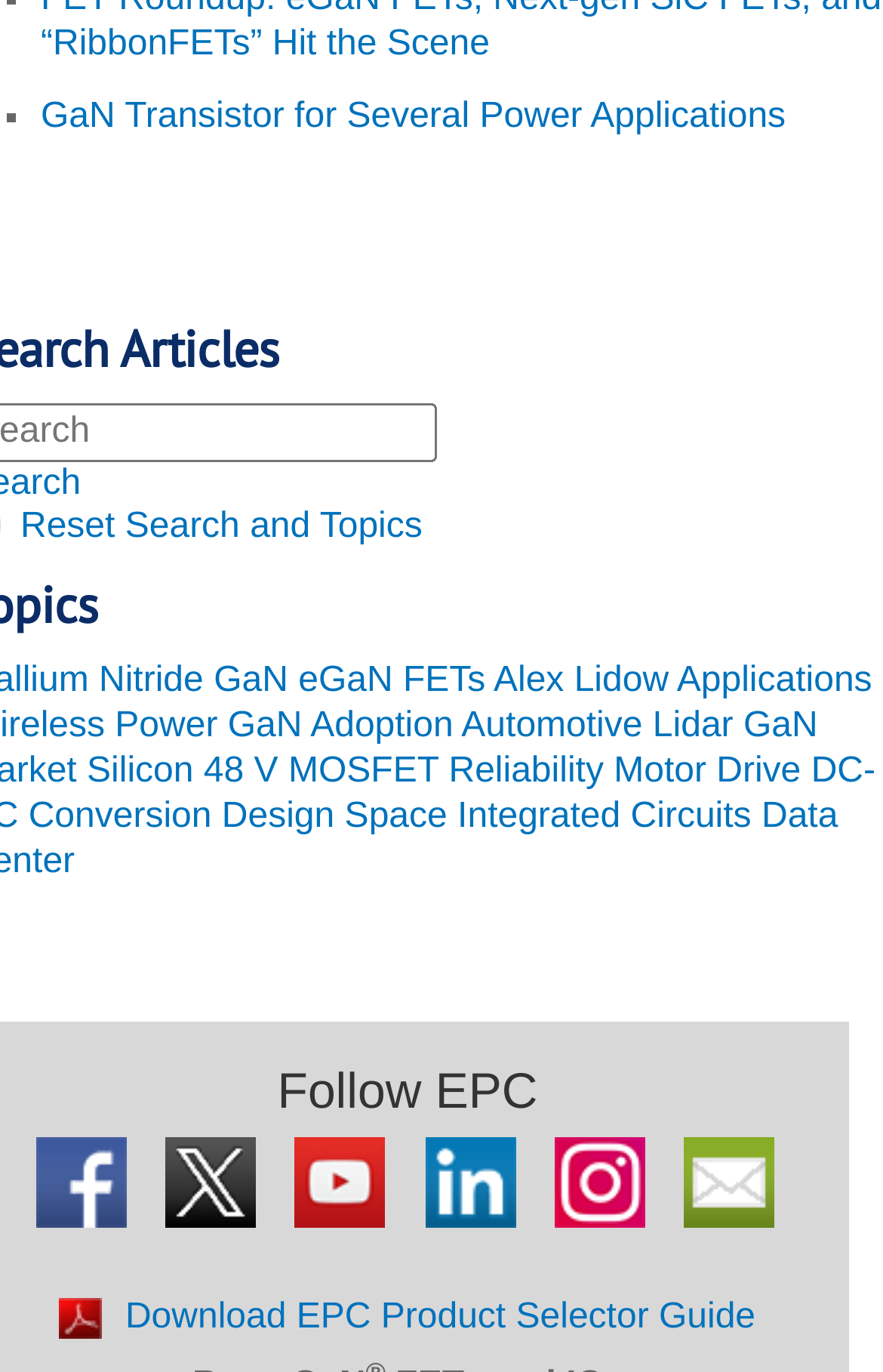Determine the bounding box coordinates of the clickable element to complete this instruction: "click About Us". Provide the coordinates in the format of four float numbers between 0 and 1, [left, top, right, bottom].

None